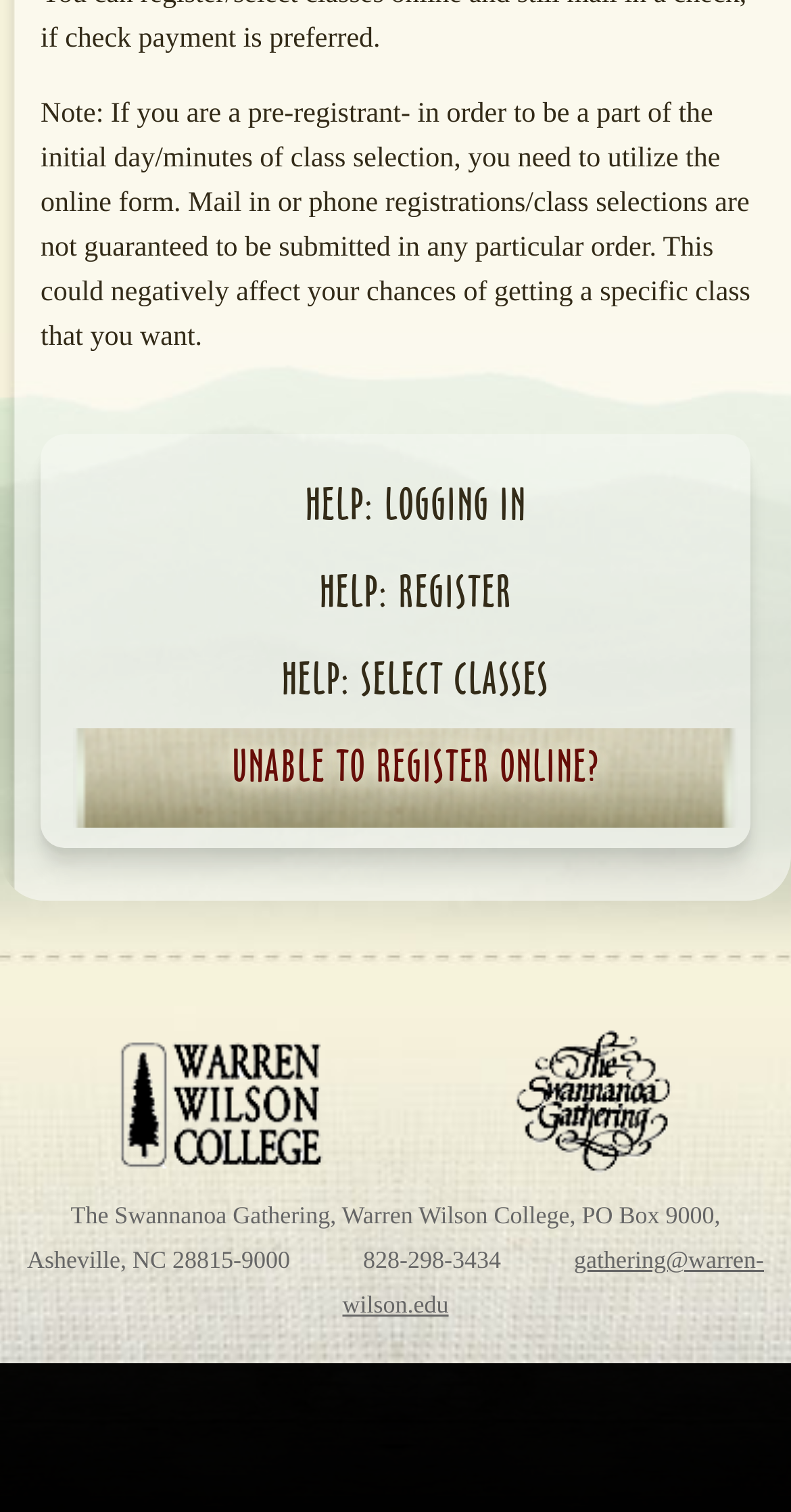Calculate the bounding box coordinates of the UI element given the description: "Help: Select Classes".

[0.092, 0.424, 0.933, 0.49]